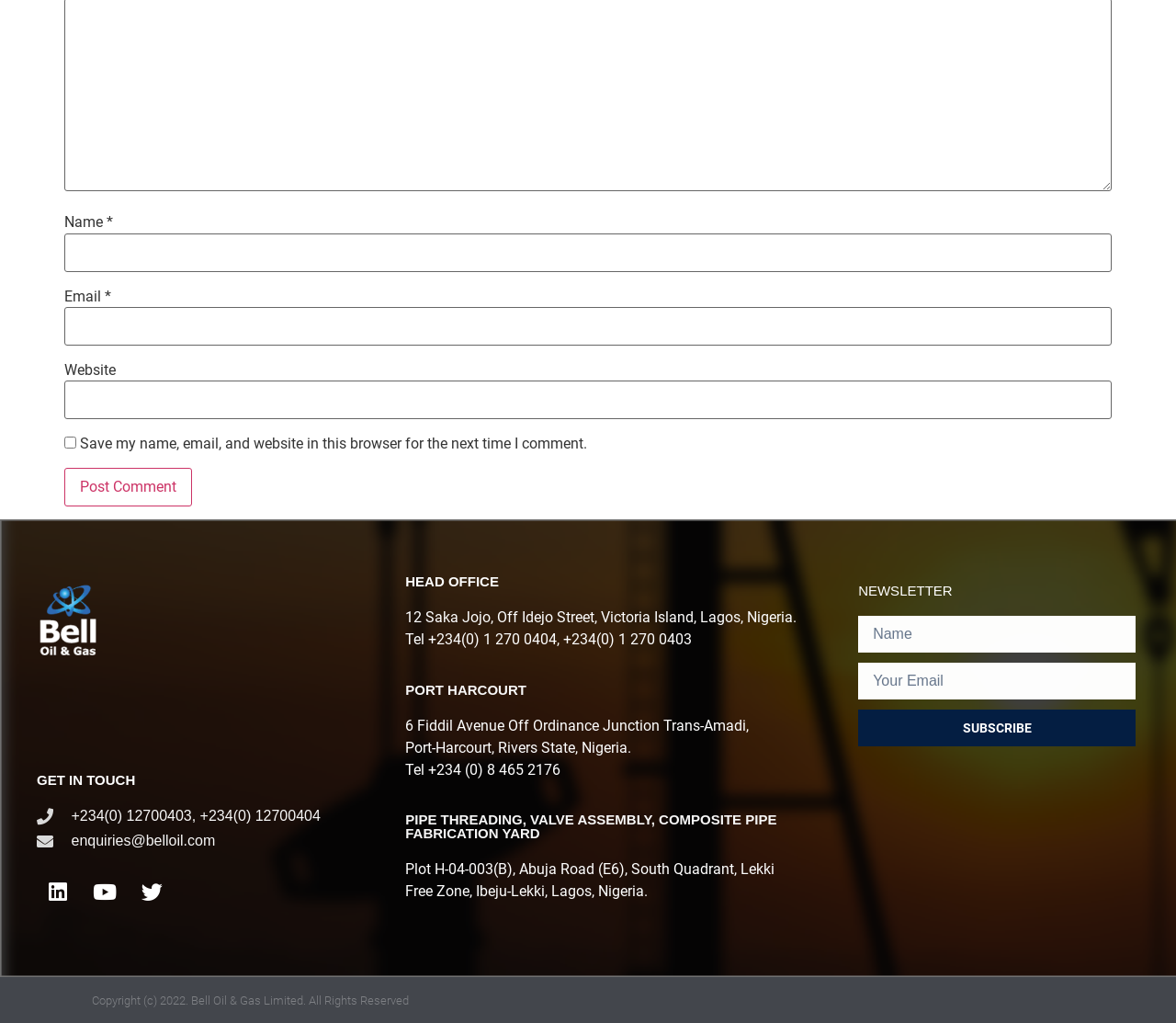Find the bounding box coordinates for the area that should be clicked to accomplish the instruction: "Subscribe to the newsletter".

[0.73, 0.694, 0.966, 0.73]